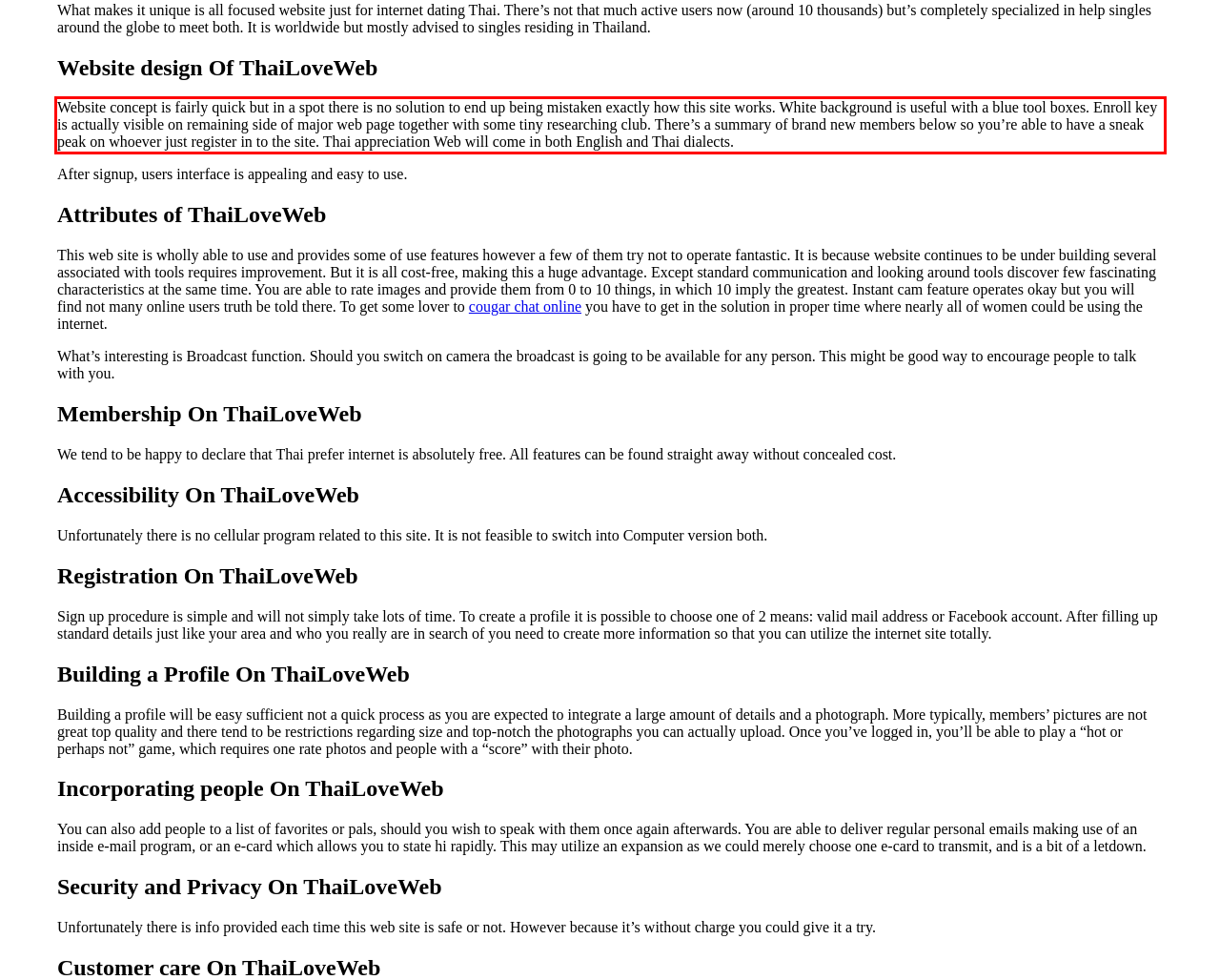Please extract the text content within the red bounding box on the webpage screenshot using OCR.

Website concept is fairly quick but in a spot there is no solution to end up being mistaken exactly how this site works. White background is useful with a blue tool boxes. Enroll key is actually visible on remaining side of major web page together with some tiny researching club. There’s a summary of brand new members below so you’re able to have a sneak peak on whoever just register in to the site. Thai appreciation Web will come in both English and Thai dialects.